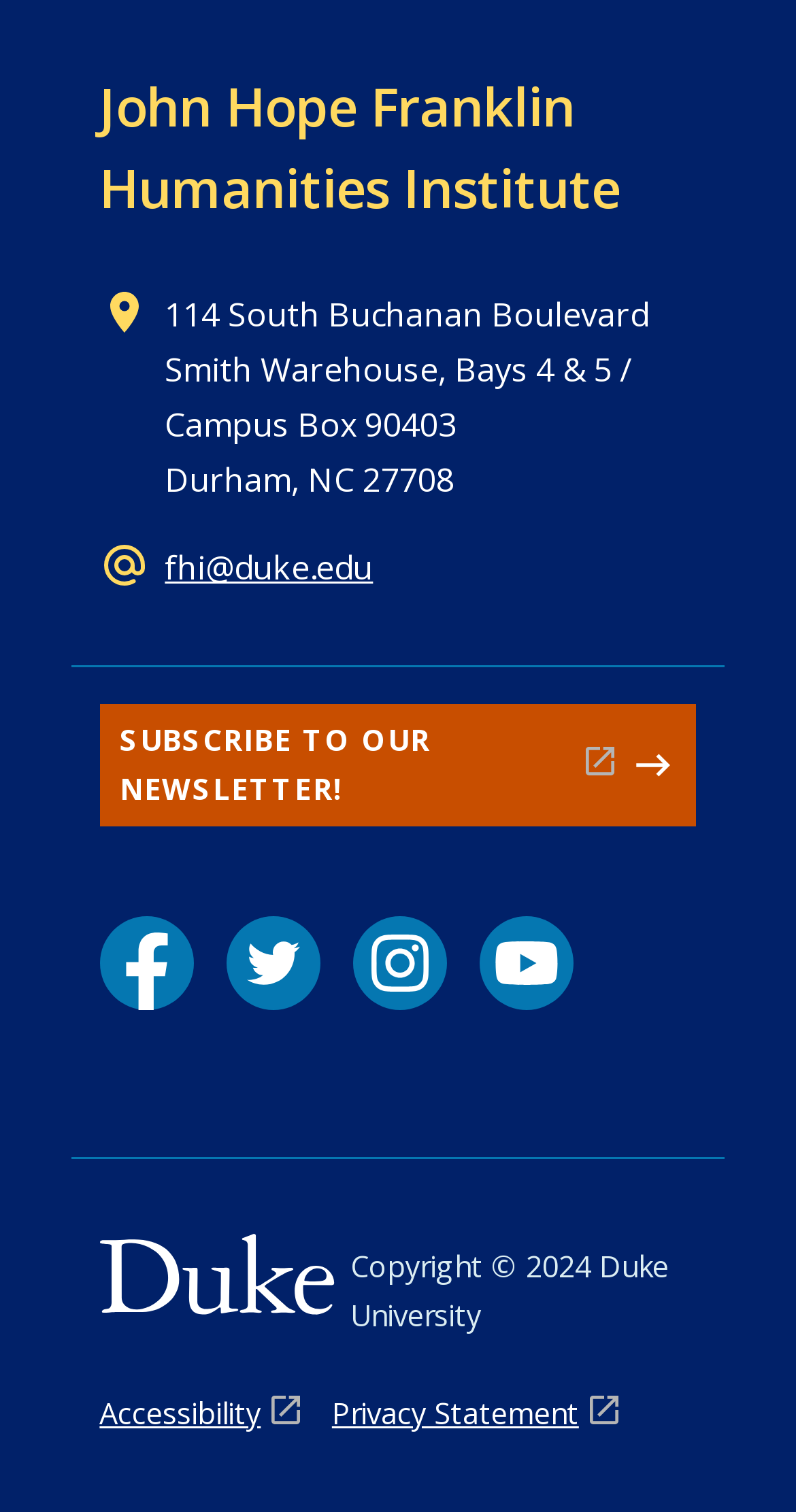What year is the copyright for the webpage?
Using the image, give a concise answer in the form of a single word or short phrase.

2024